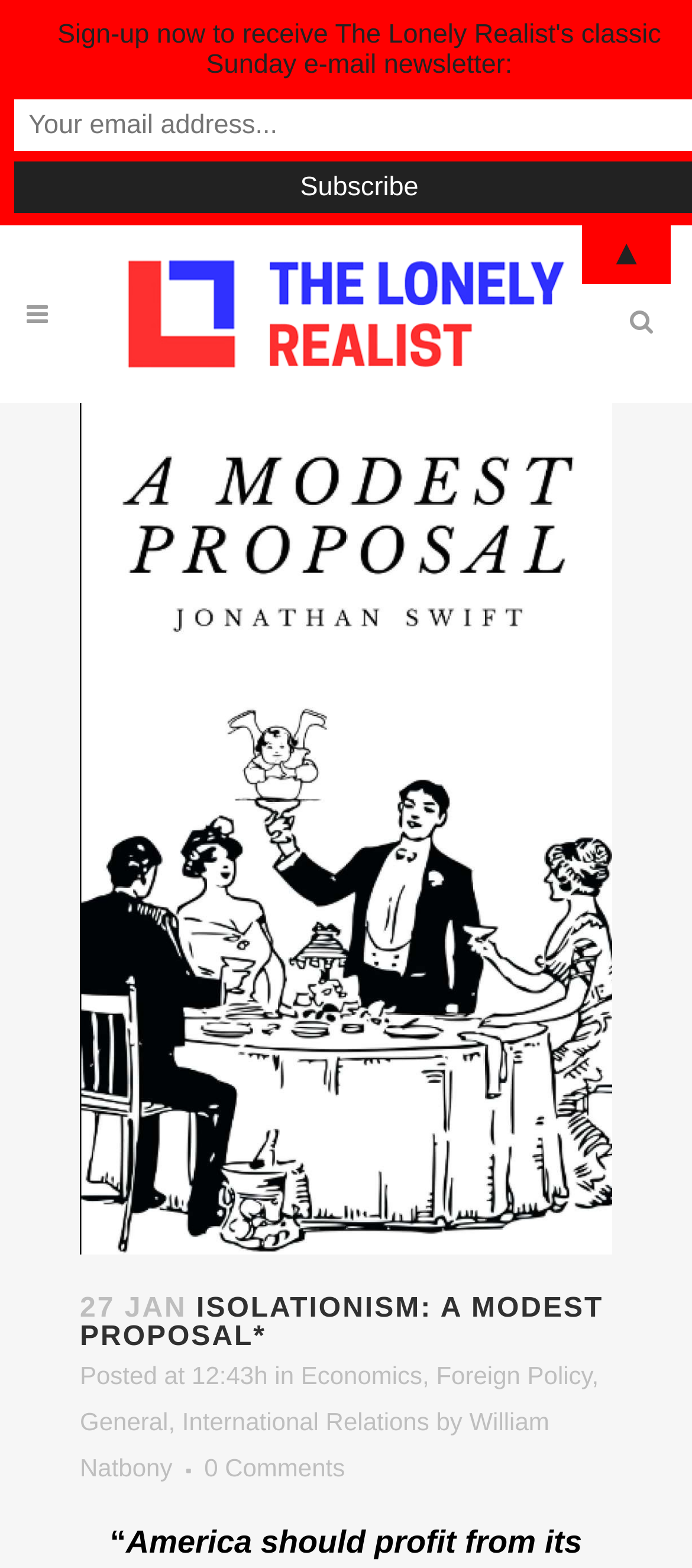Give a short answer to this question using one word or a phrase:
How many comments does the post have?

0